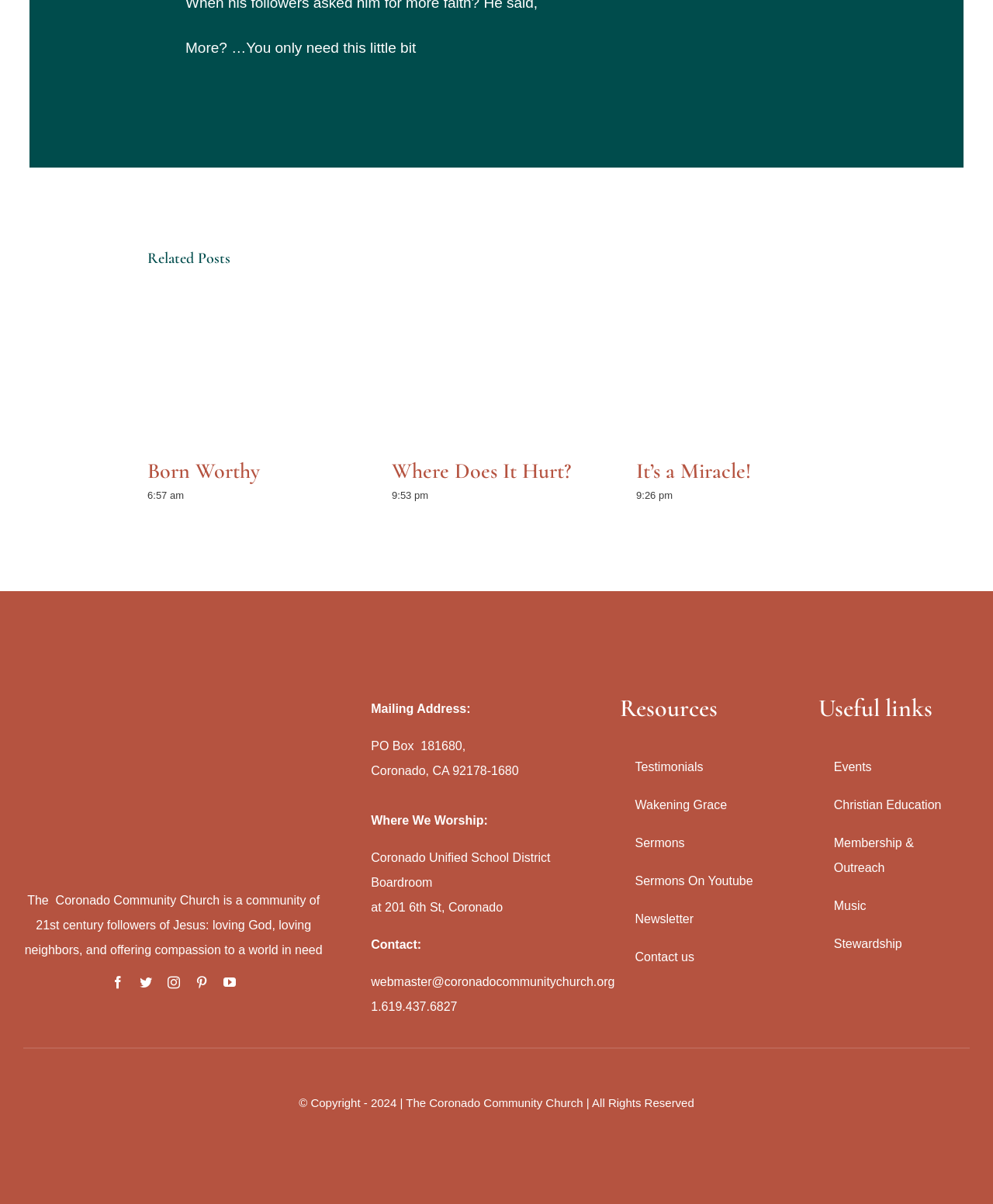Using the image as a reference, answer the following question in as much detail as possible:
What is the title of the section with links to 'Testimonials', 'Wakening Grace', and 'Sermons'?

The title of the section with links to 'Testimonials', 'Wakening Grace', and 'Sermons' can be found above the links, which is labeled as 'Resources'. This section appears to be a navigation menu with secondary links.